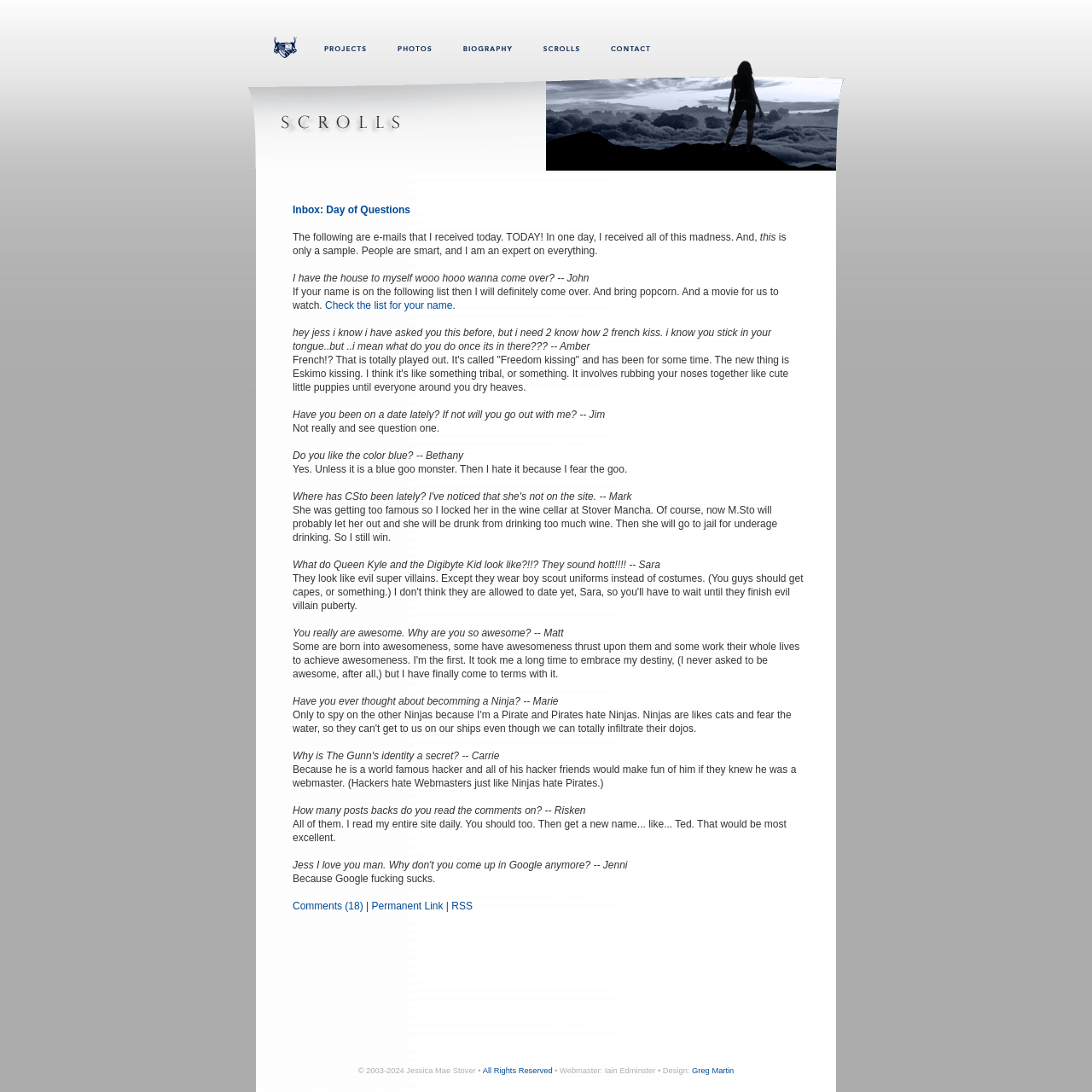Provide the bounding box coordinates of the section that needs to be clicked to accomplish the following instruction: "Click the link to check the list for your name.."

[0.298, 0.274, 0.417, 0.285]